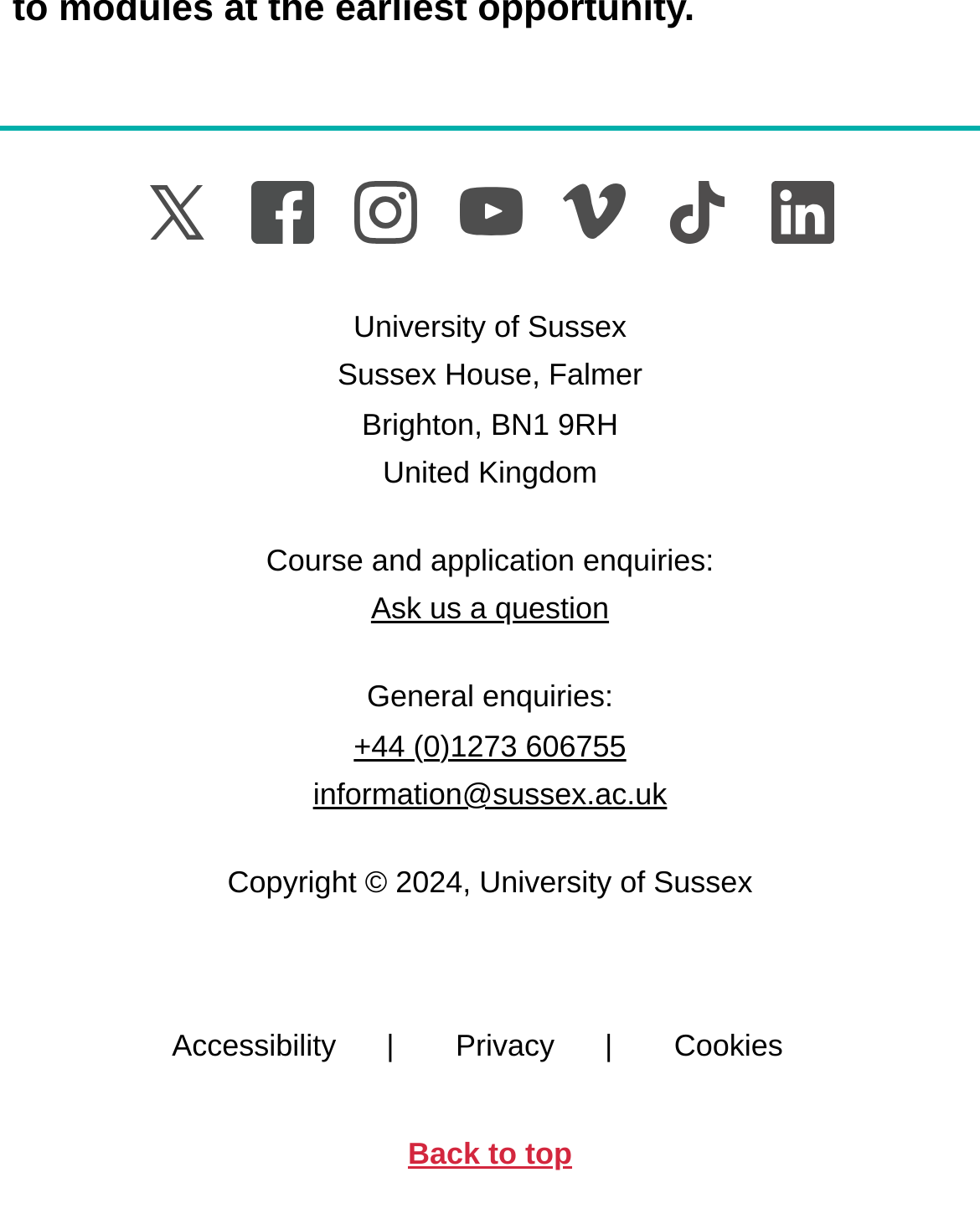What is the phone number of the university?
Carefully analyze the image and provide a thorough answer to the question.

The phone number of the university can be found in the link element '+44 (0)1273 606755' located at [0.361, 0.597, 0.639, 0.626] on the webpage.